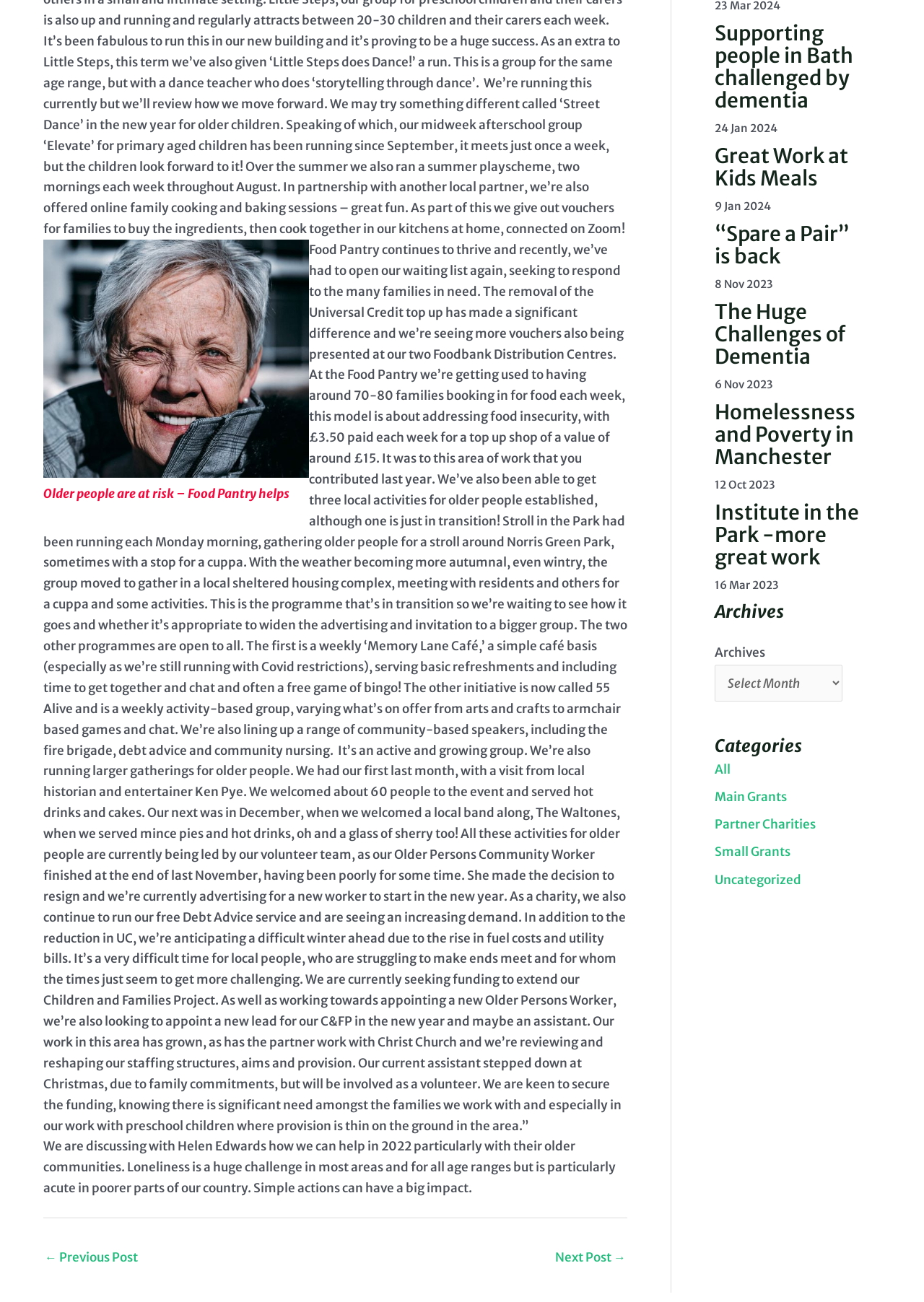Identify and provide the bounding box for the element described by: "“Spare a Pair” is back".

[0.773, 0.17, 0.92, 0.207]